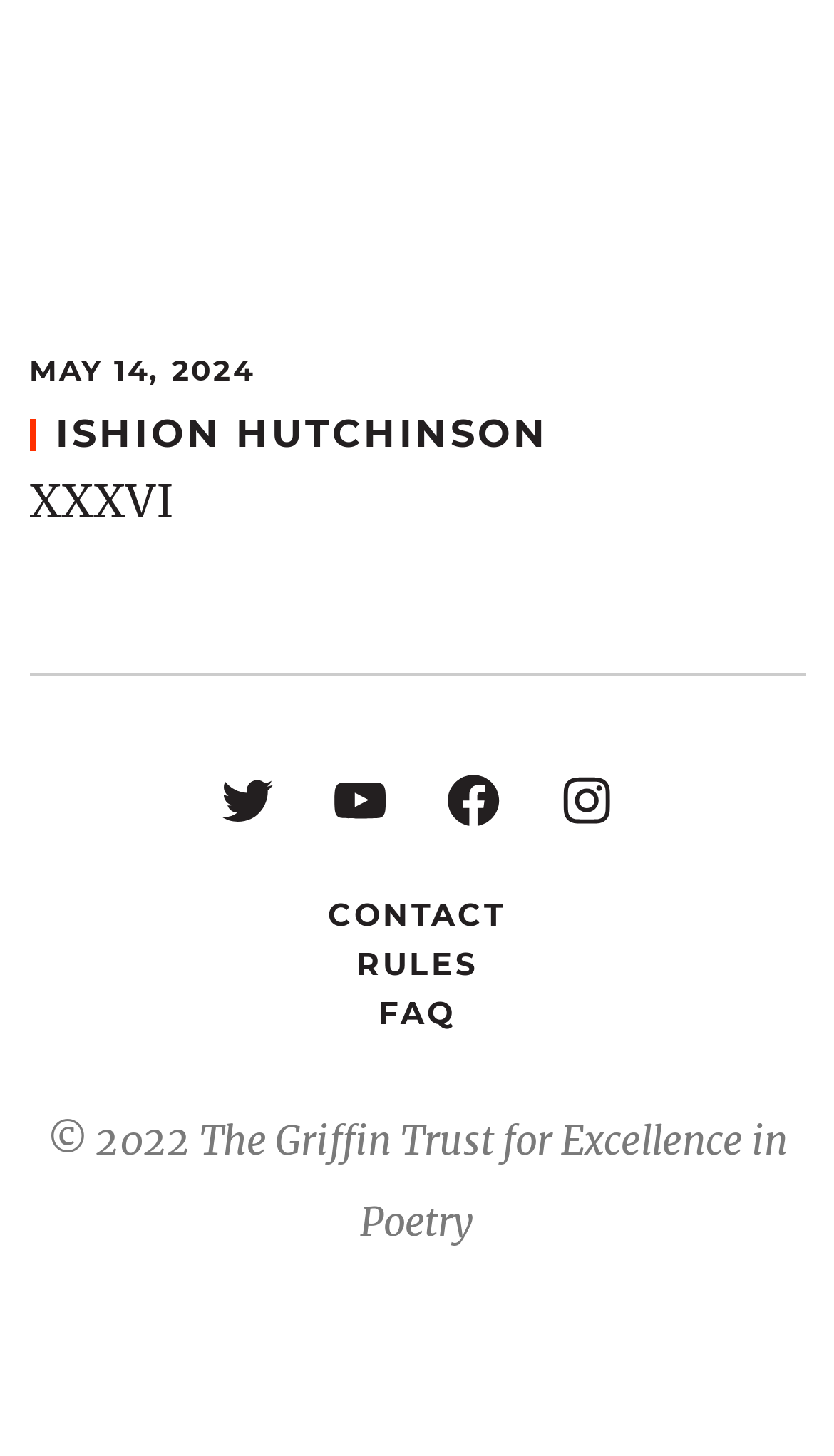Identify the bounding box coordinates for the element you need to click to achieve the following task: "Visit the YouTube channel". Provide the bounding box coordinates as four float numbers between 0 and 1, in the form [left, top, right, bottom].

[0.395, 0.527, 0.469, 0.57]